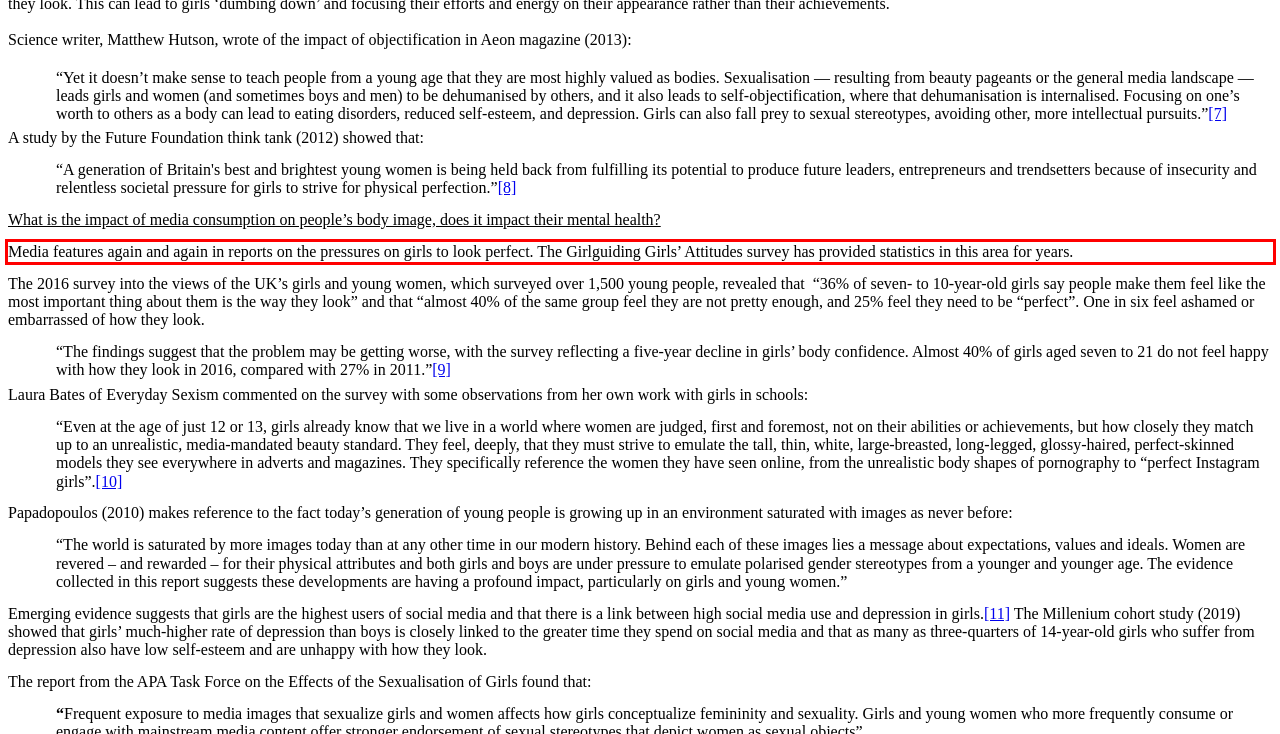Please perform OCR on the text content within the red bounding box that is highlighted in the provided webpage screenshot.

Media features again and again in reports on the pressures on girls to look perfect. The Girlguiding Girls’ Attitudes survey has provided statistics in this area for years.